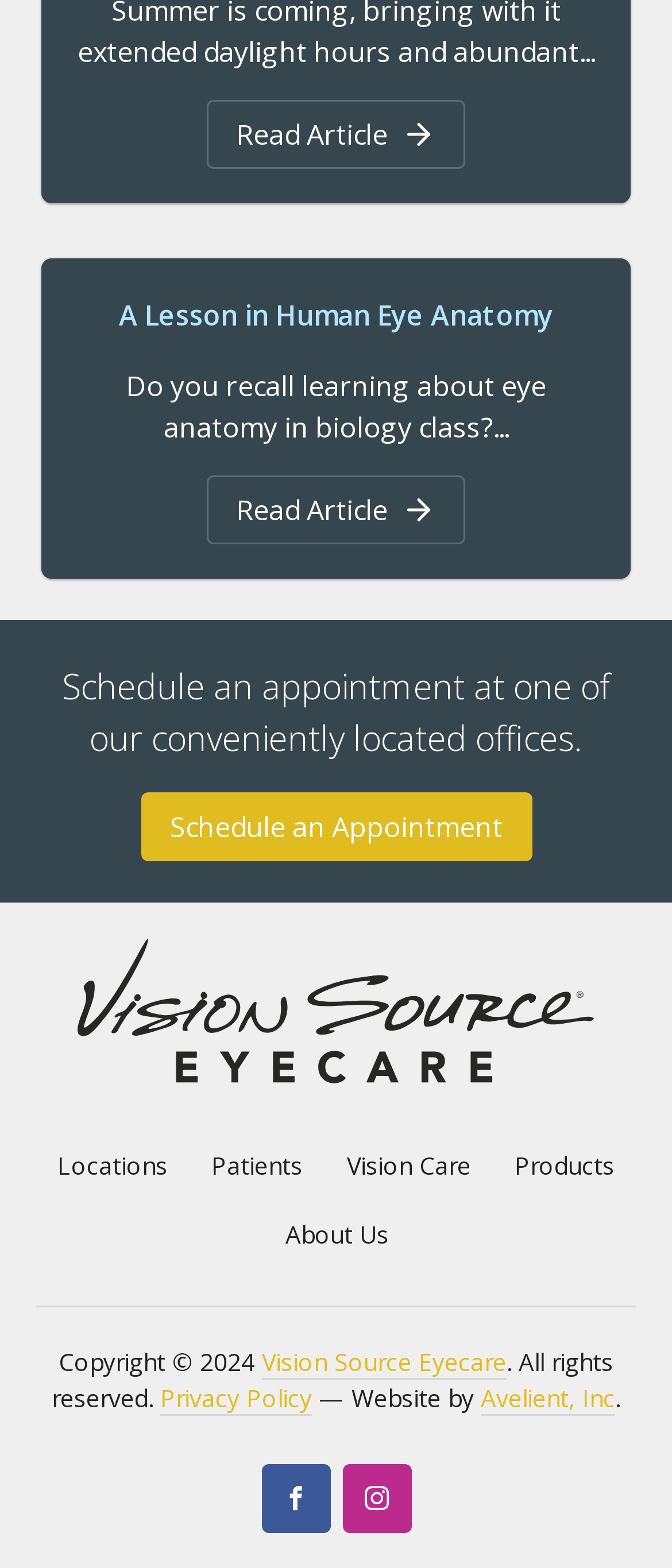What is the text above the 'Request Appointment' button?
Using the image, give a concise answer in the form of a single word or short phrase.

Schedule an appointment